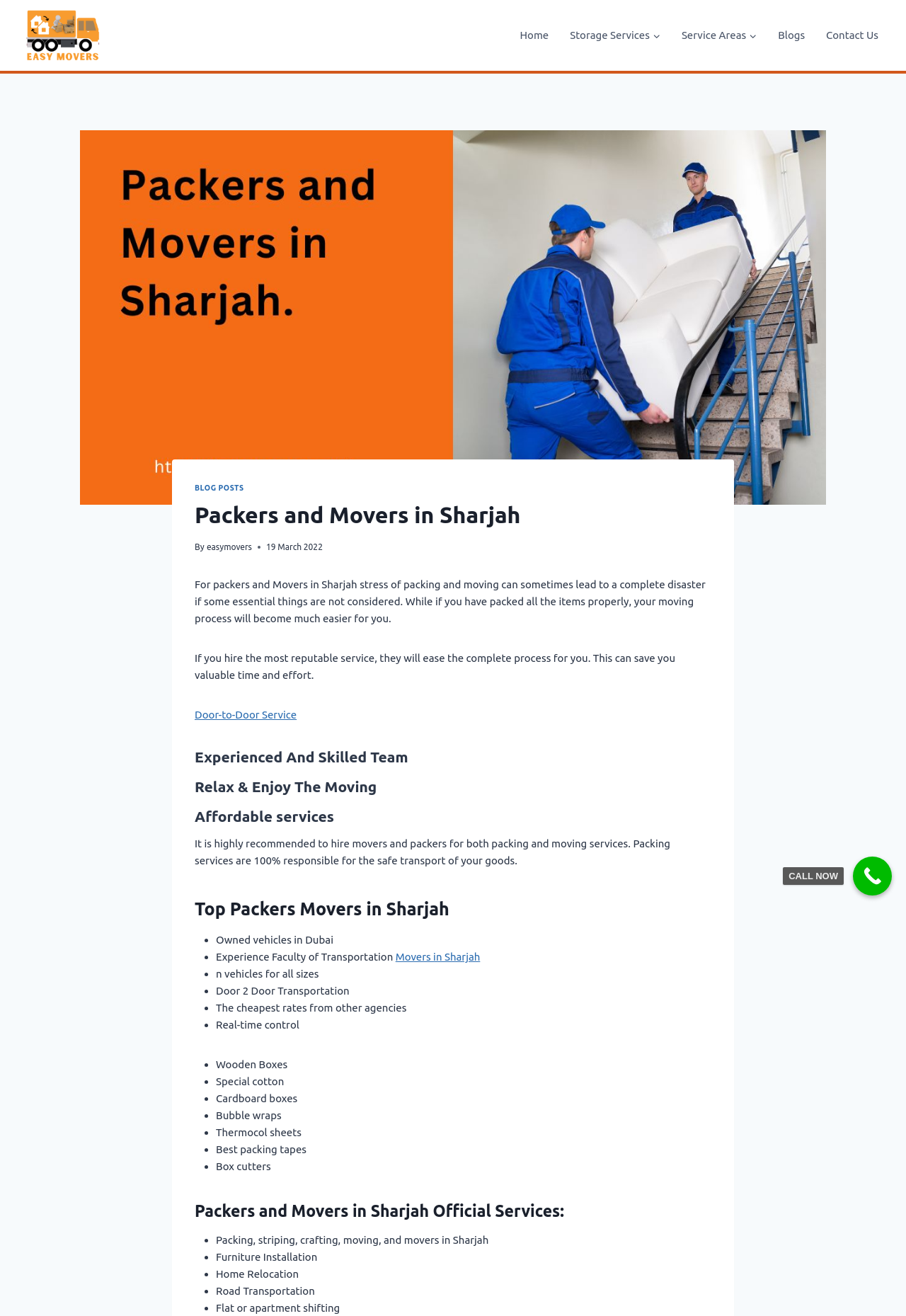Find the bounding box coordinates for the area you need to click to carry out the instruction: "Click the 'How to create an online store' link". The coordinates should be four float numbers between 0 and 1, indicated as [left, top, right, bottom].

None